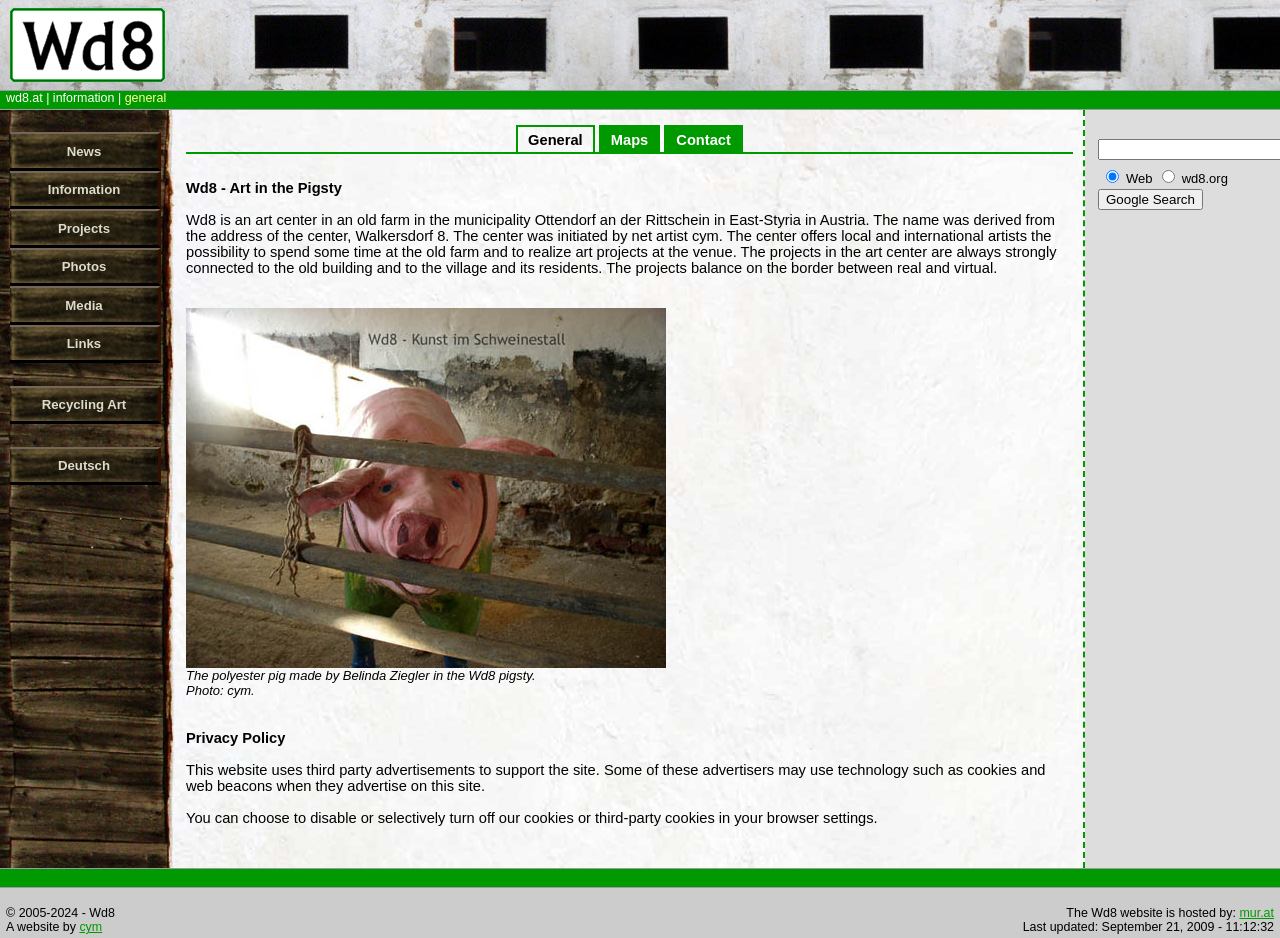Give the bounding box coordinates for this UI element: "Recycling Art". The coordinates should be four float numbers between 0 and 1, arranged as [left, top, right, bottom].

[0.008, 0.411, 0.126, 0.452]